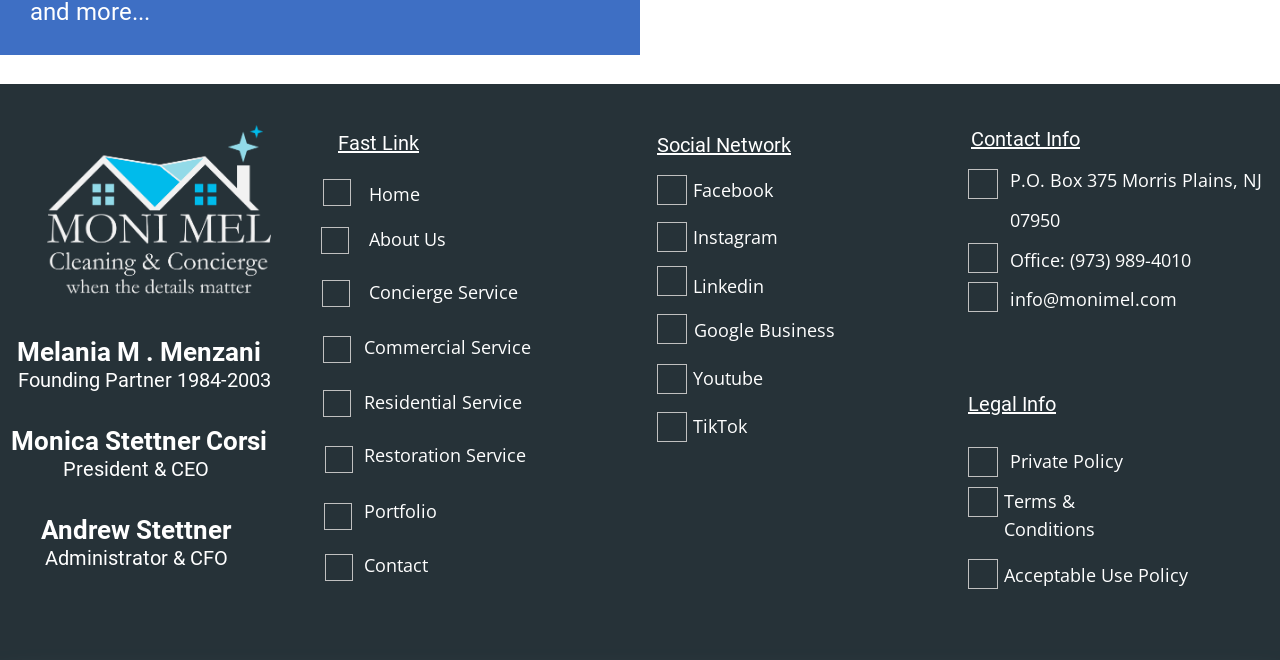Please specify the bounding box coordinates of the clickable region necessary for completing the following instruction: "Go to Facebook". The coordinates must consist of four float numbers between 0 and 1, i.e., [left, top, right, bottom].

[0.541, 0.27, 0.604, 0.307]